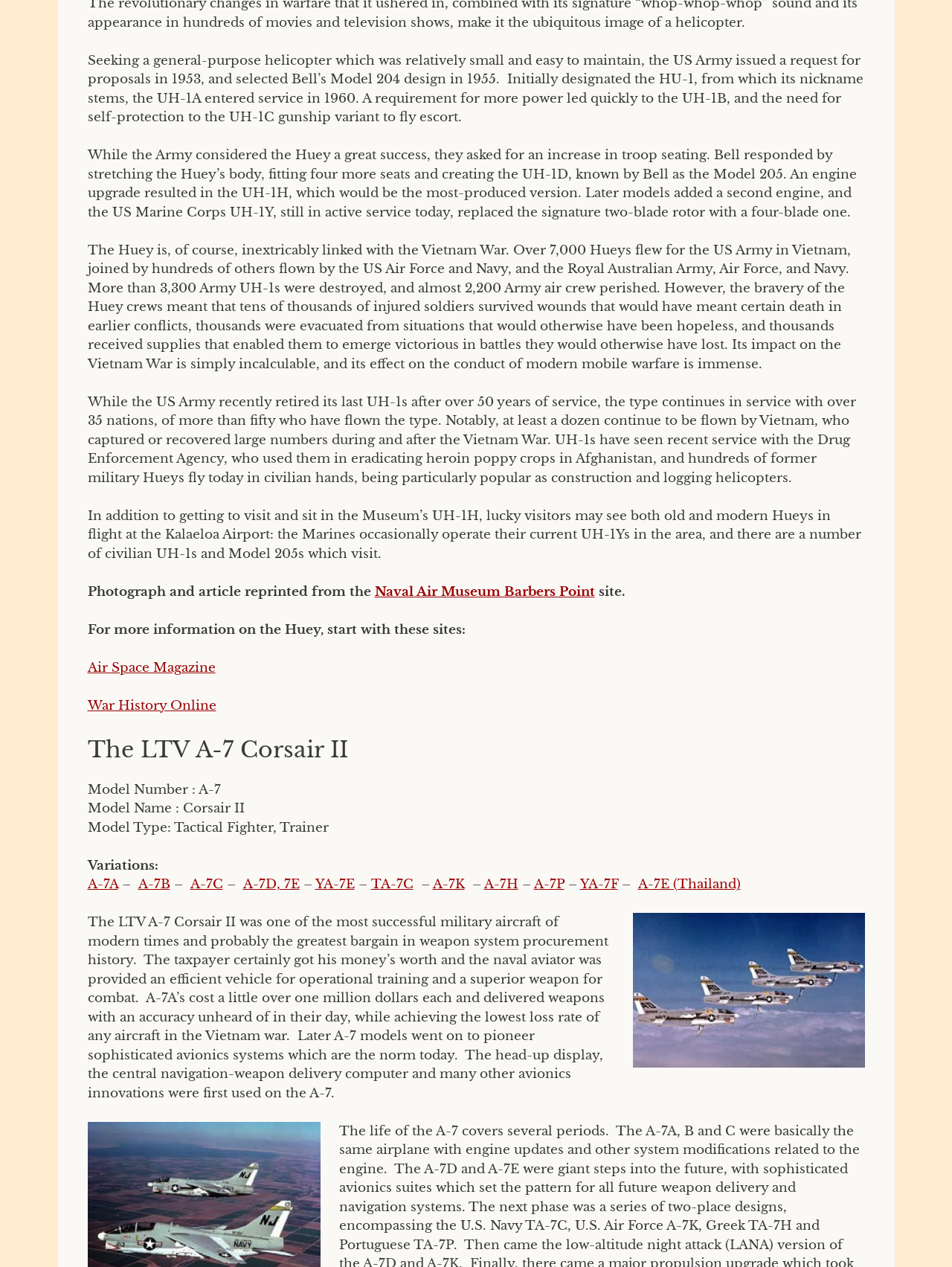Determine the bounding box for the described HTML element: "A-7E (Thailand)". Ensure the coordinates are four float numbers between 0 and 1 in the format [left, top, right, bottom].

[0.67, 0.692, 0.778, 0.704]